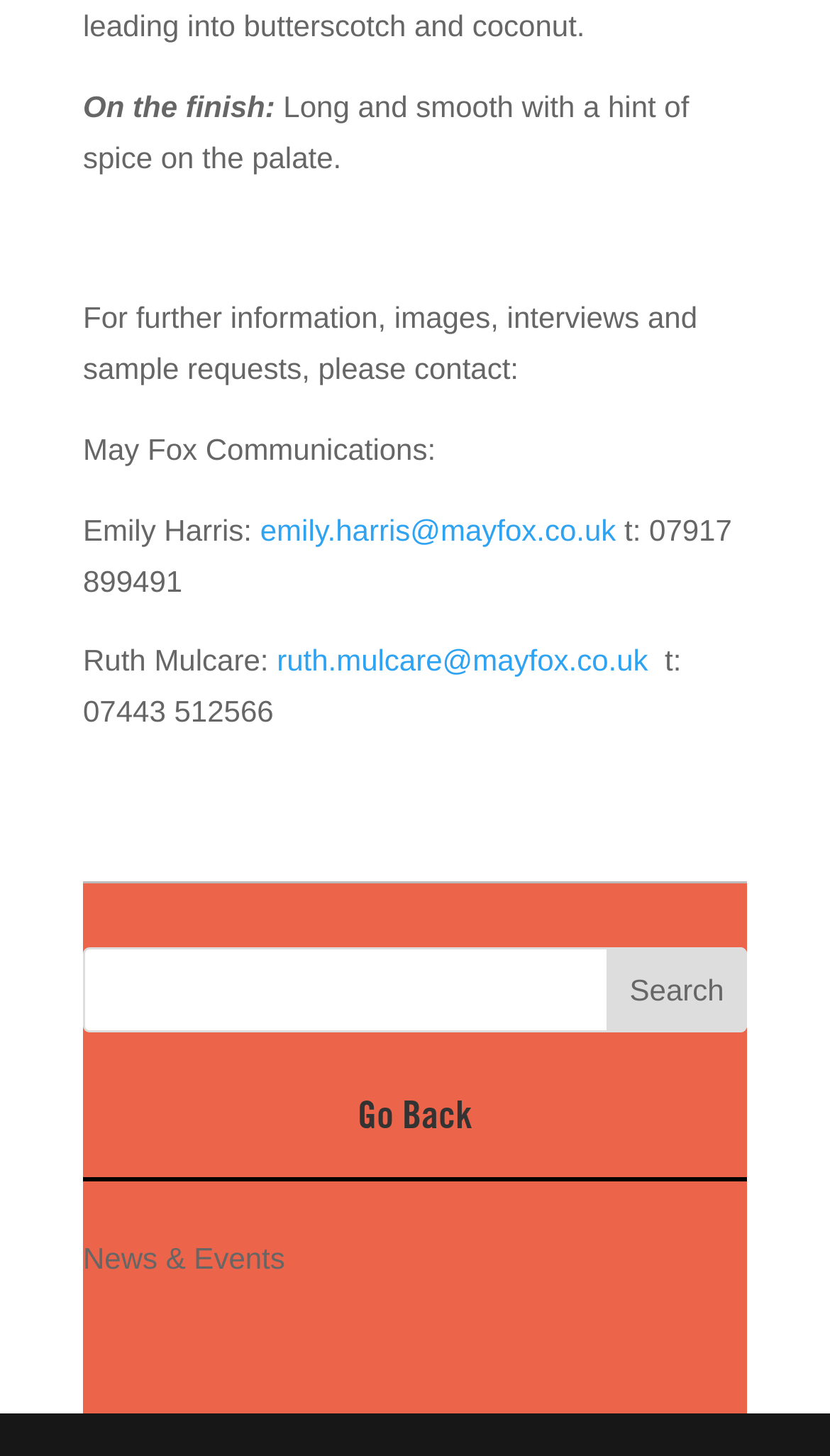Find the bounding box of the UI element described as: "name="s"". The bounding box coordinates should be given as four float values between 0 and 1, i.e., [left, top, right, bottom].

[0.1, 0.65, 0.9, 0.709]